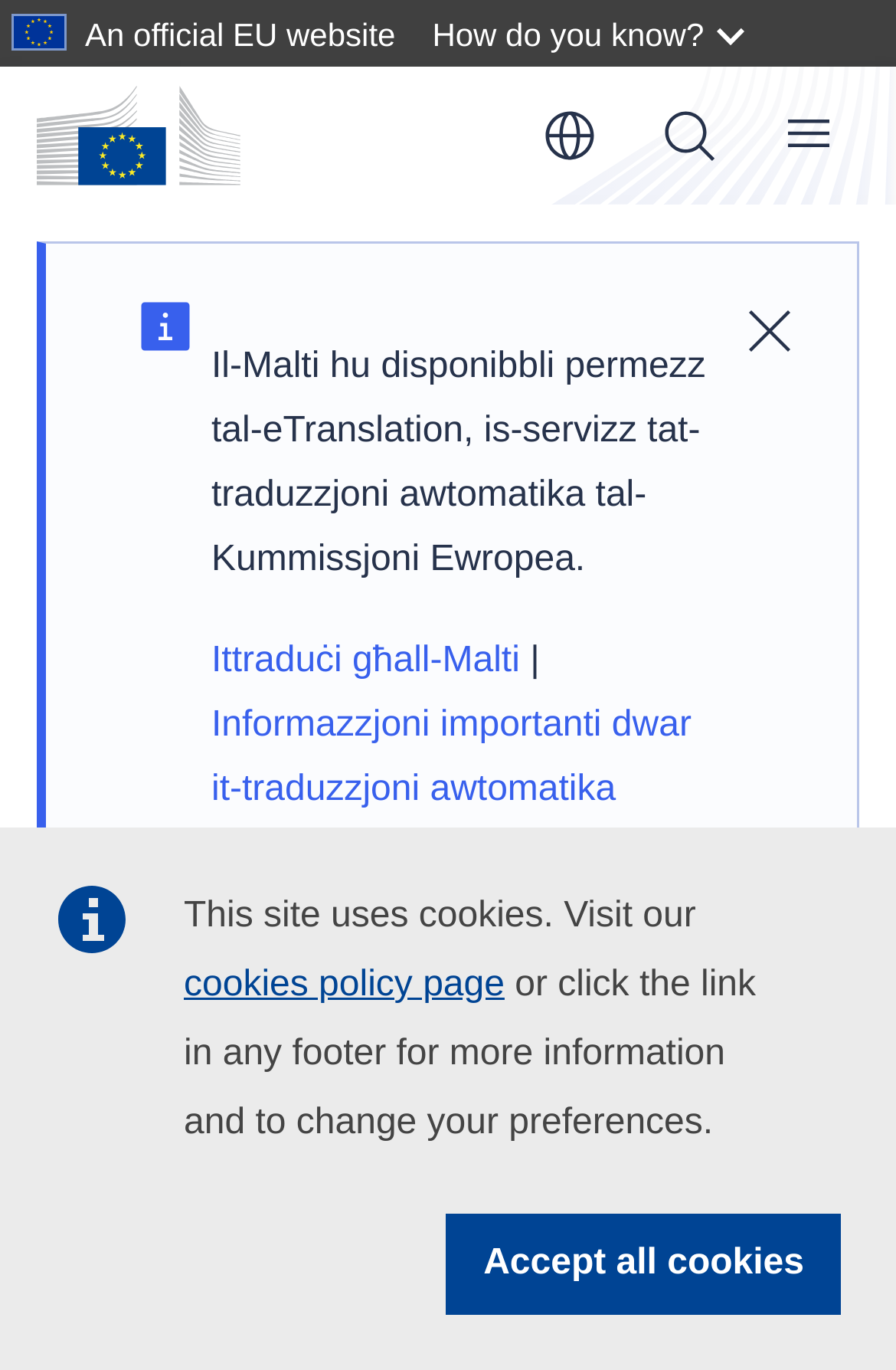What is the topic of the section below the navigation menu?
Please answer using one word or phrase, based on the screenshot.

Internal Market, Industry, Entrepreneurship and SMEs